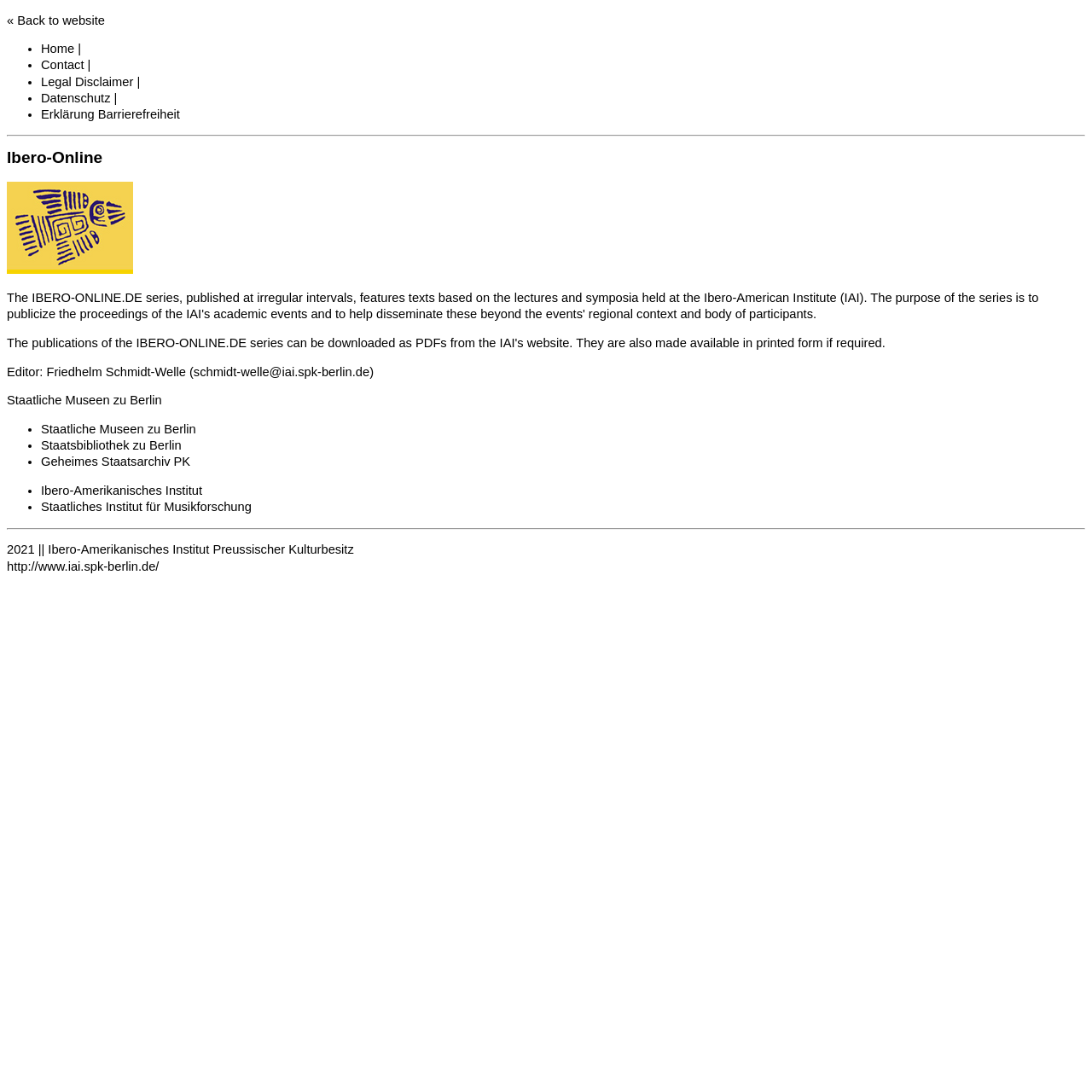Please find the bounding box coordinates (top-left x, top-left y, bottom-right x, bottom-right y) in the screenshot for the UI element described as follows: Staatliches Institut für Musikforschung

[0.038, 0.458, 0.23, 0.47]